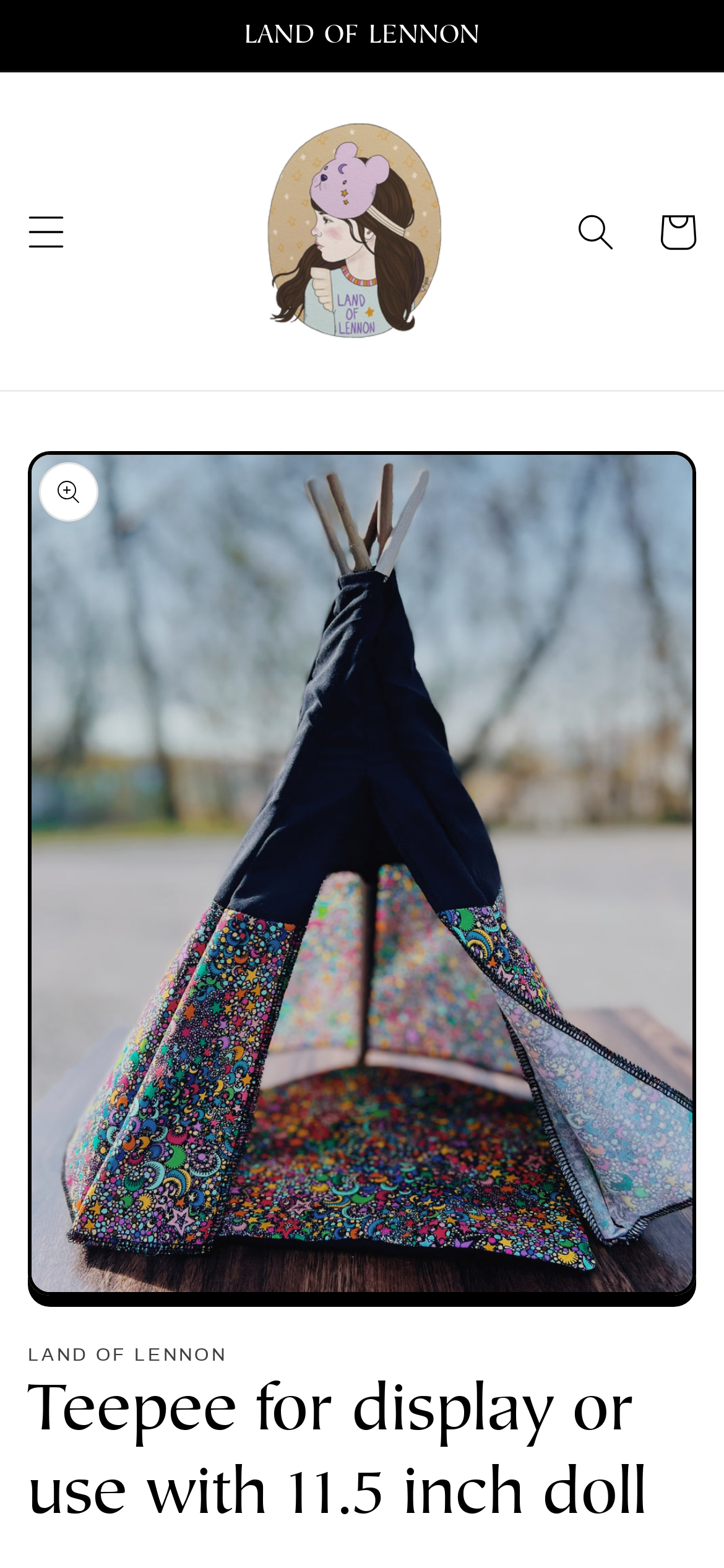Provide a one-word or brief phrase answer to the question:
What is the position of the menu button?

Top-left corner